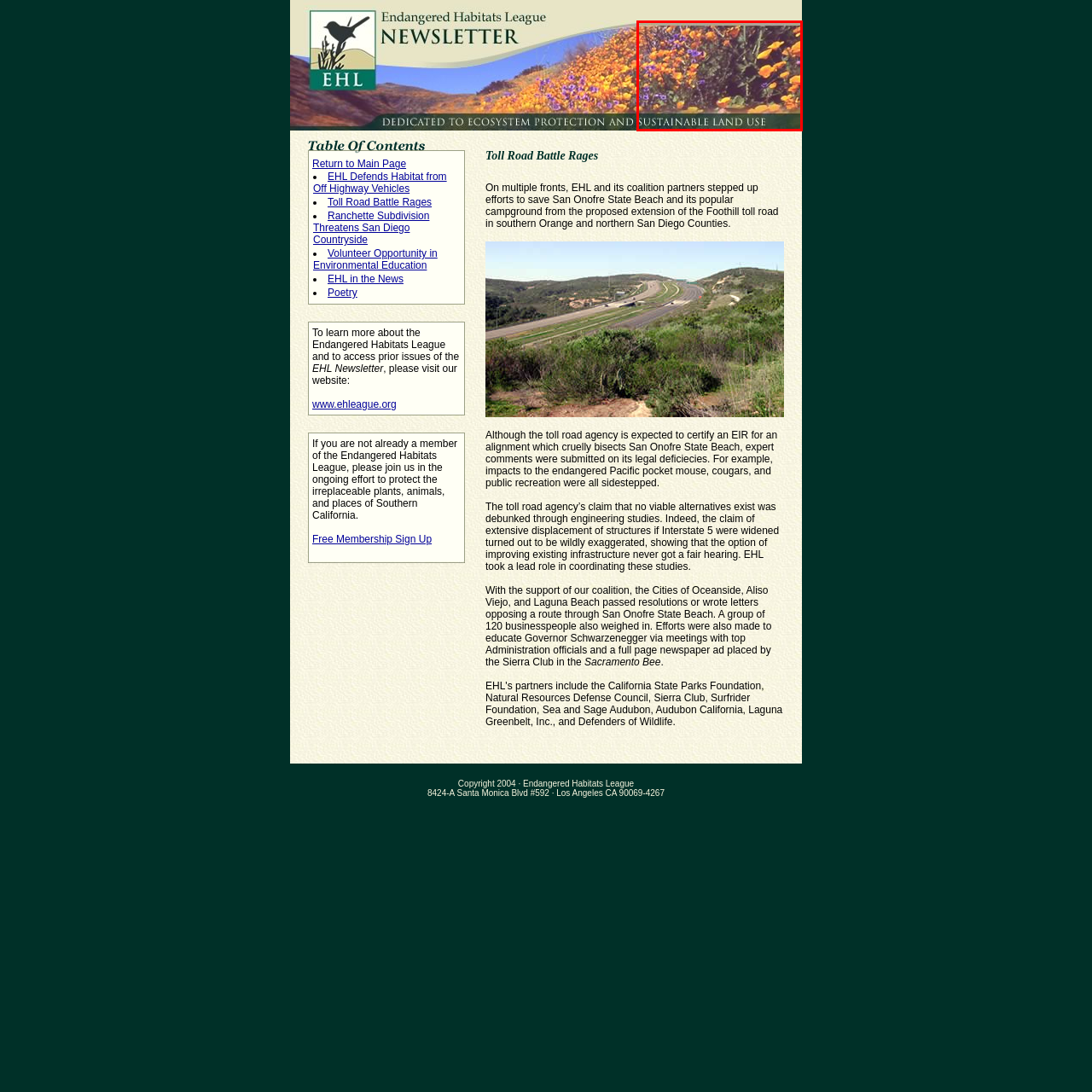What is the significance of the flowers in the image?
View the portion of the image encircled by the red bounding box and give a one-word or short phrase answer.

Natural beauty and biodiversity